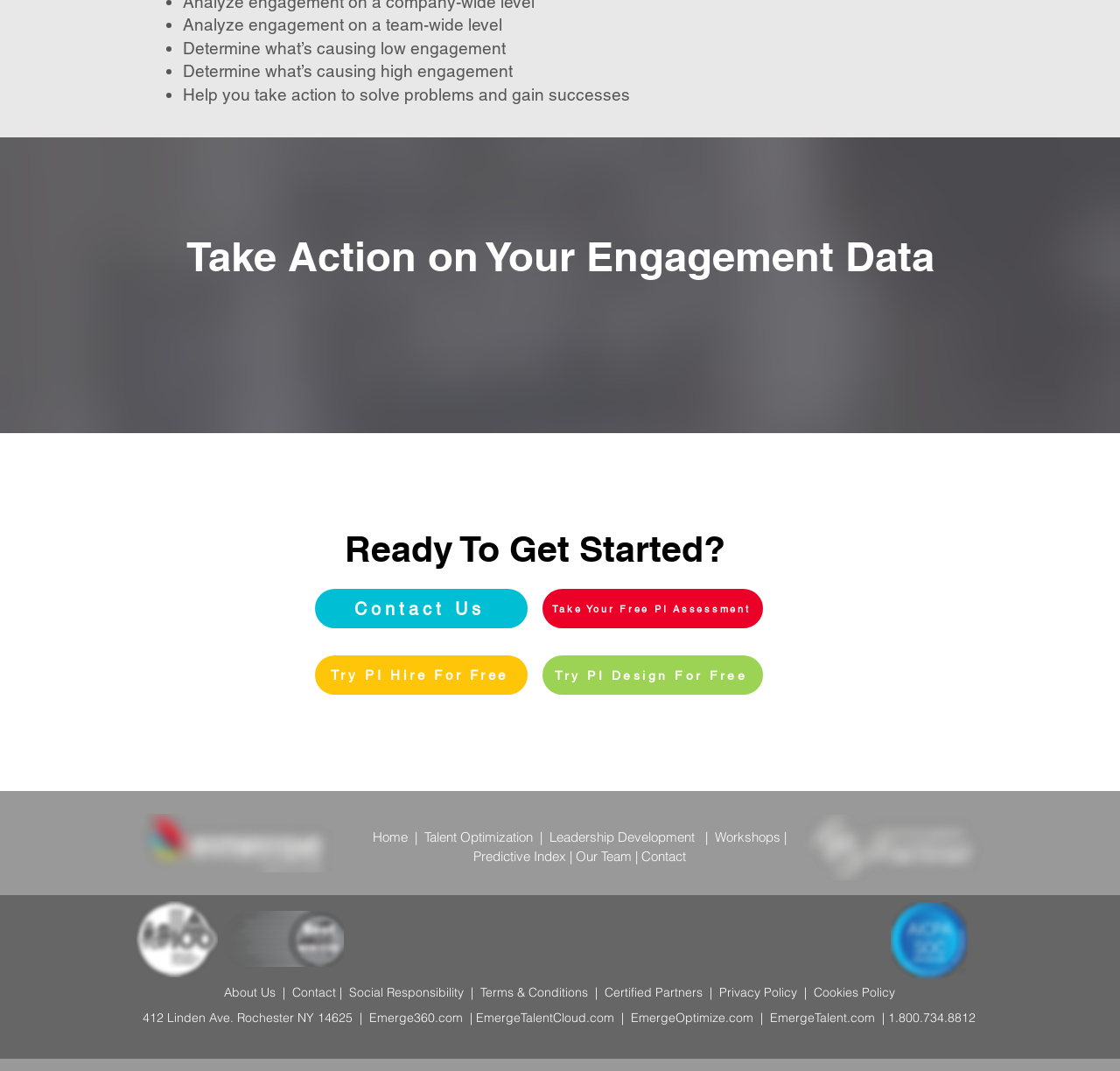Identify the bounding box coordinates of the region that should be clicked to execute the following instruction: "Contact Us".

[0.281, 0.55, 0.471, 0.587]